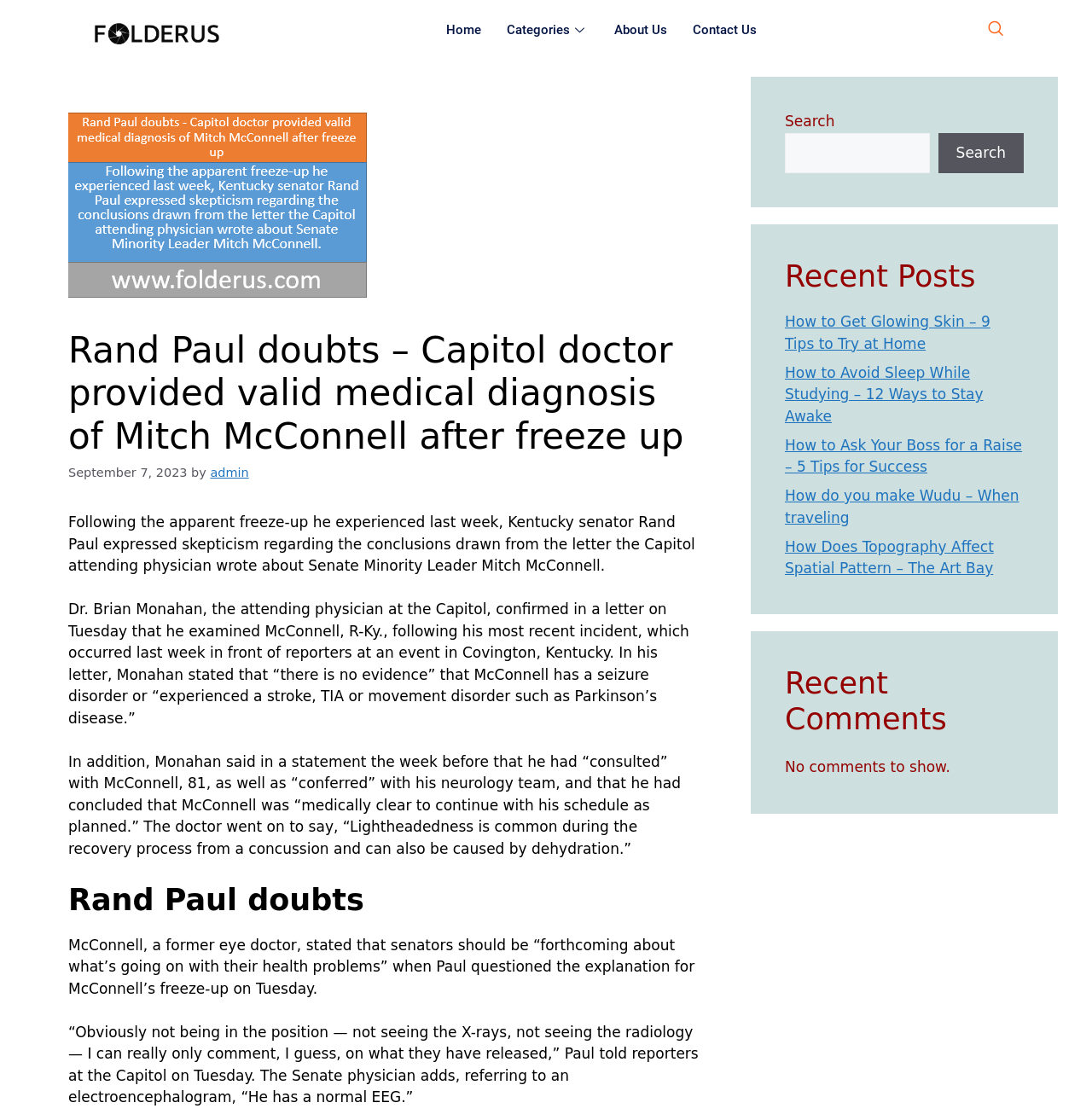Identify the bounding box coordinates of the area you need to click to perform the following instruction: "Search for something".

[0.719, 0.118, 0.851, 0.155]